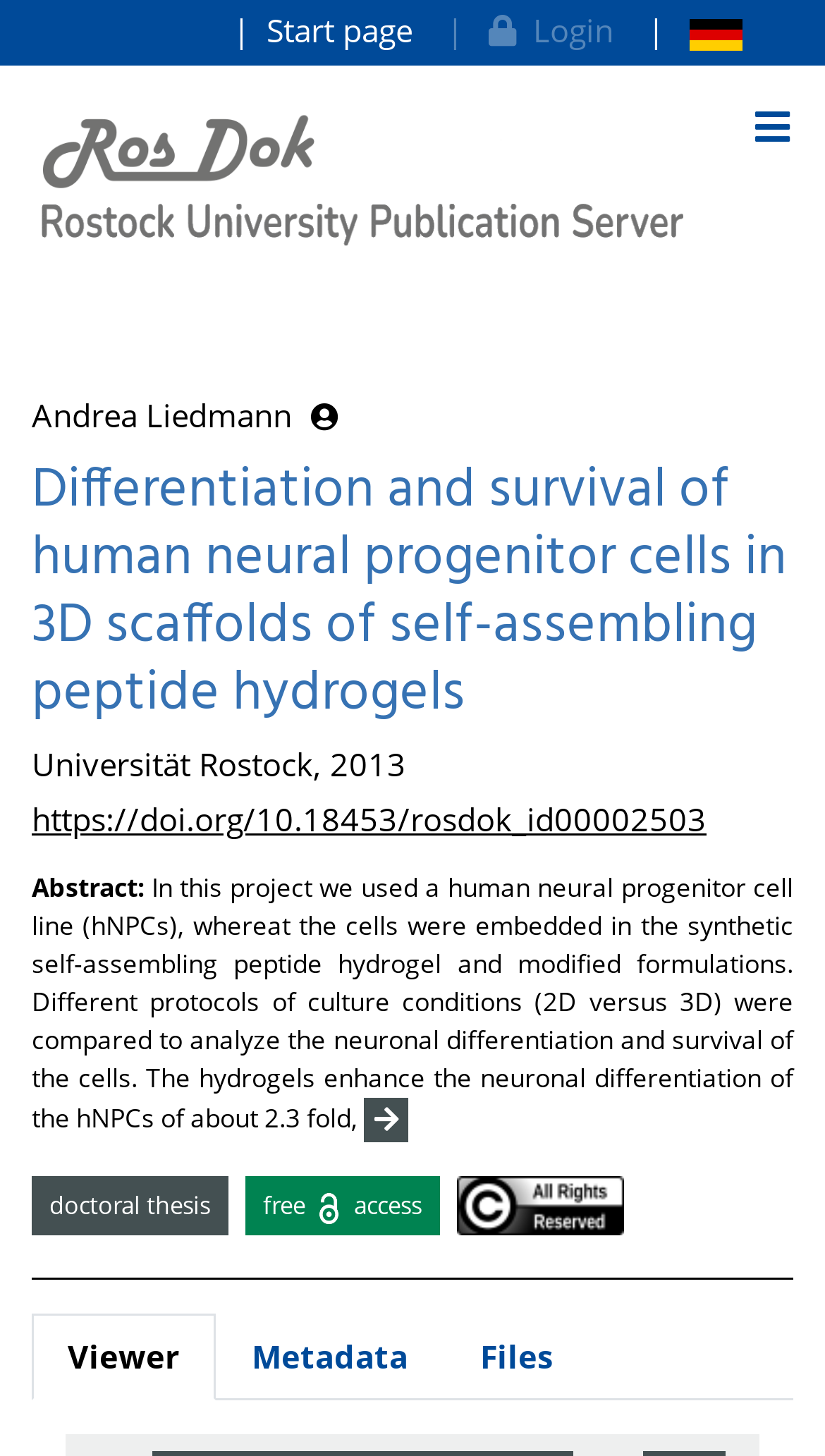Locate the bounding box coordinates of the clickable area needed to fulfill the instruction: "Collapse abstract".

[0.441, 0.753, 0.495, 0.785]